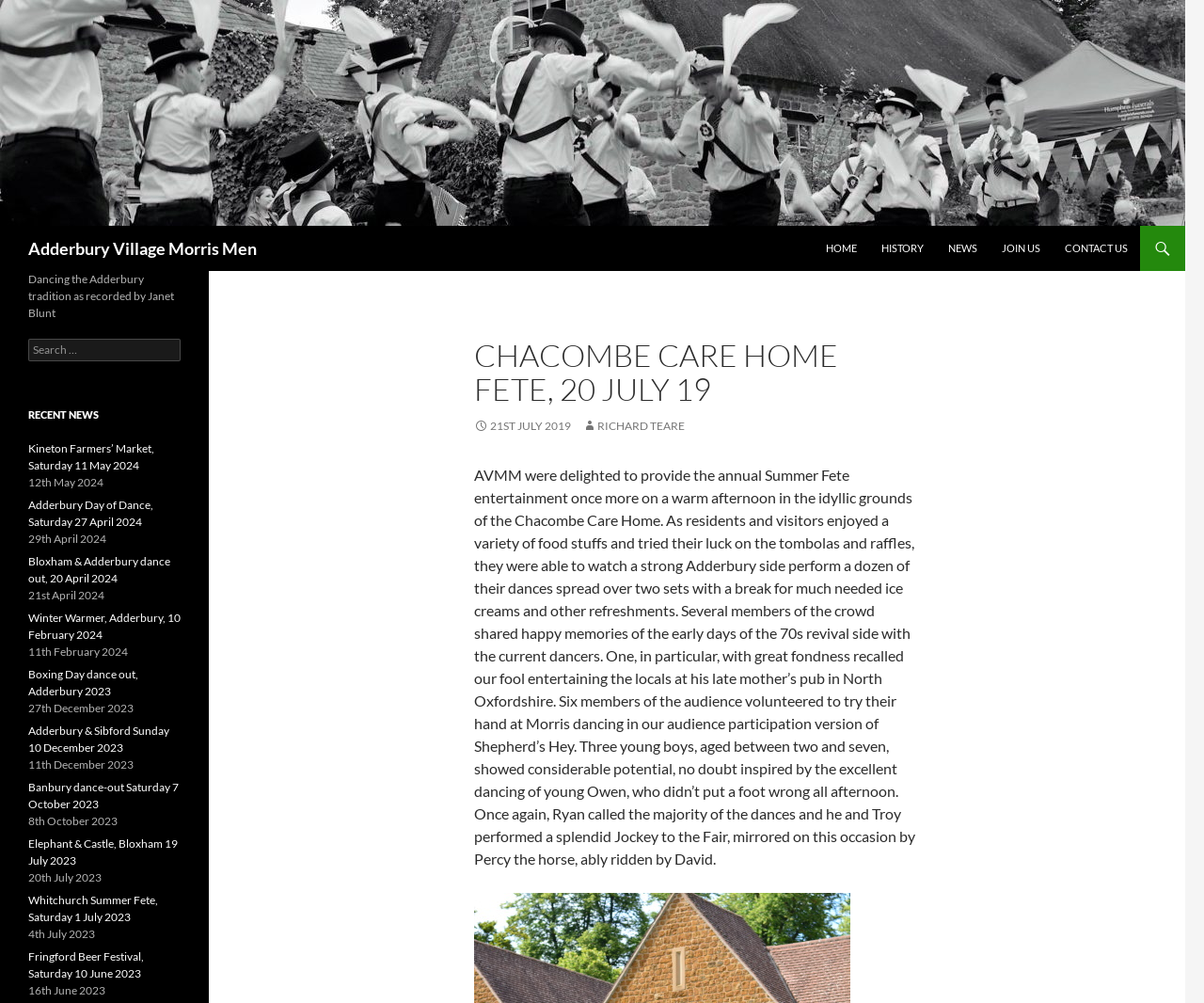Pinpoint the bounding box coordinates of the element you need to click to execute the following instruction: "Click Facebook". The bounding box should be represented by four float numbers between 0 and 1, in the format [left, top, right, bottom].

None